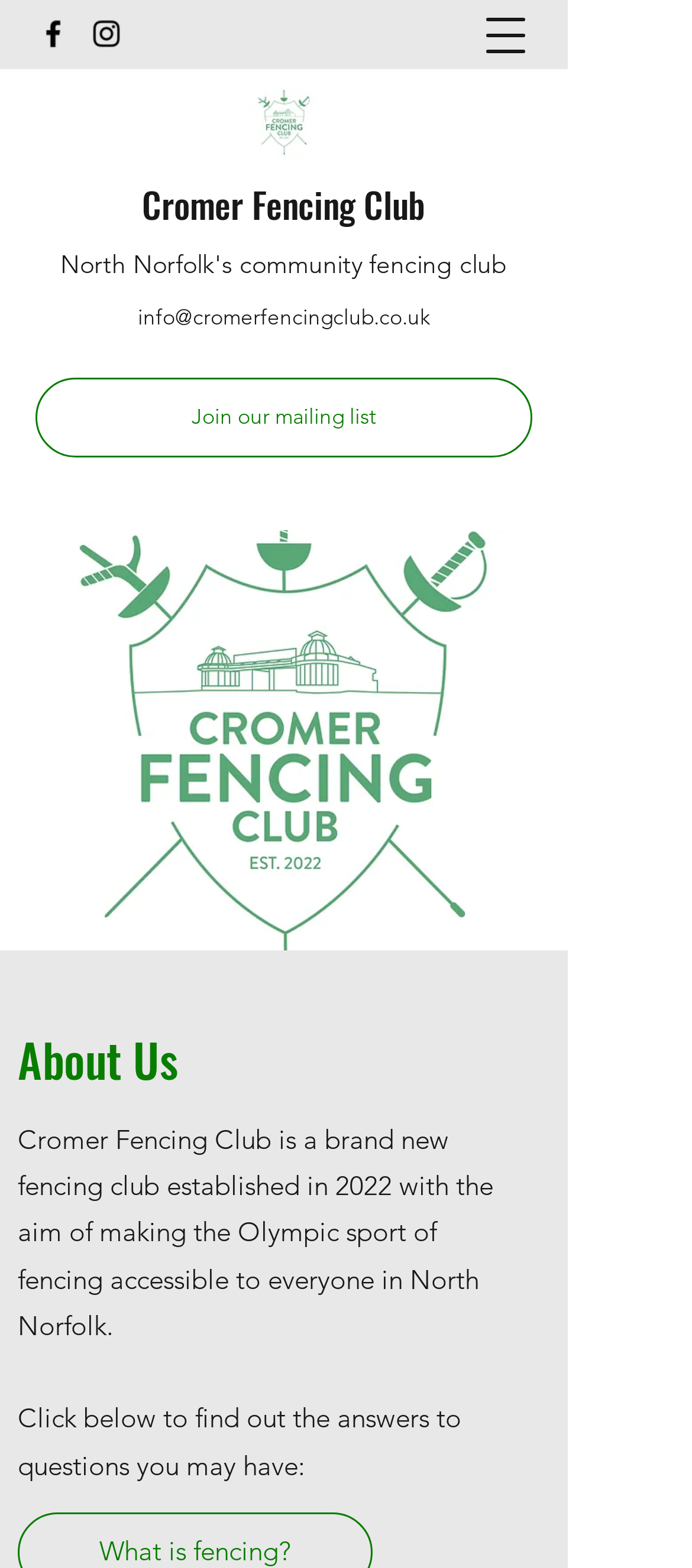Describe in detail what you see on the webpage.

The webpage is about Cromer Fencing Club, a community fencing club in North Norfolk. At the top left corner, there is a social bar with links to Facebook and Instagram, each accompanied by an image of the respective social media platform's logo. 

To the right of the social bar, the club's main logo is displayed. Below the logo, there is a prominent link to the club's homepage, followed by a link to the club's email address.

On the top right corner, there is a button to open a navigation menu, which contains the club's logo again, a heading "About Us", and a paragraph of text that describes the club's mission to make Olympic fencing accessible to everyone in North Norfolk. 

Below the navigation menu button, there is a link to join the club's mailing list. Further down, there is a section with a heading and a paragraph of text that appears to be a FAQ section, inviting visitors to click below to find out the answers to questions they may have.